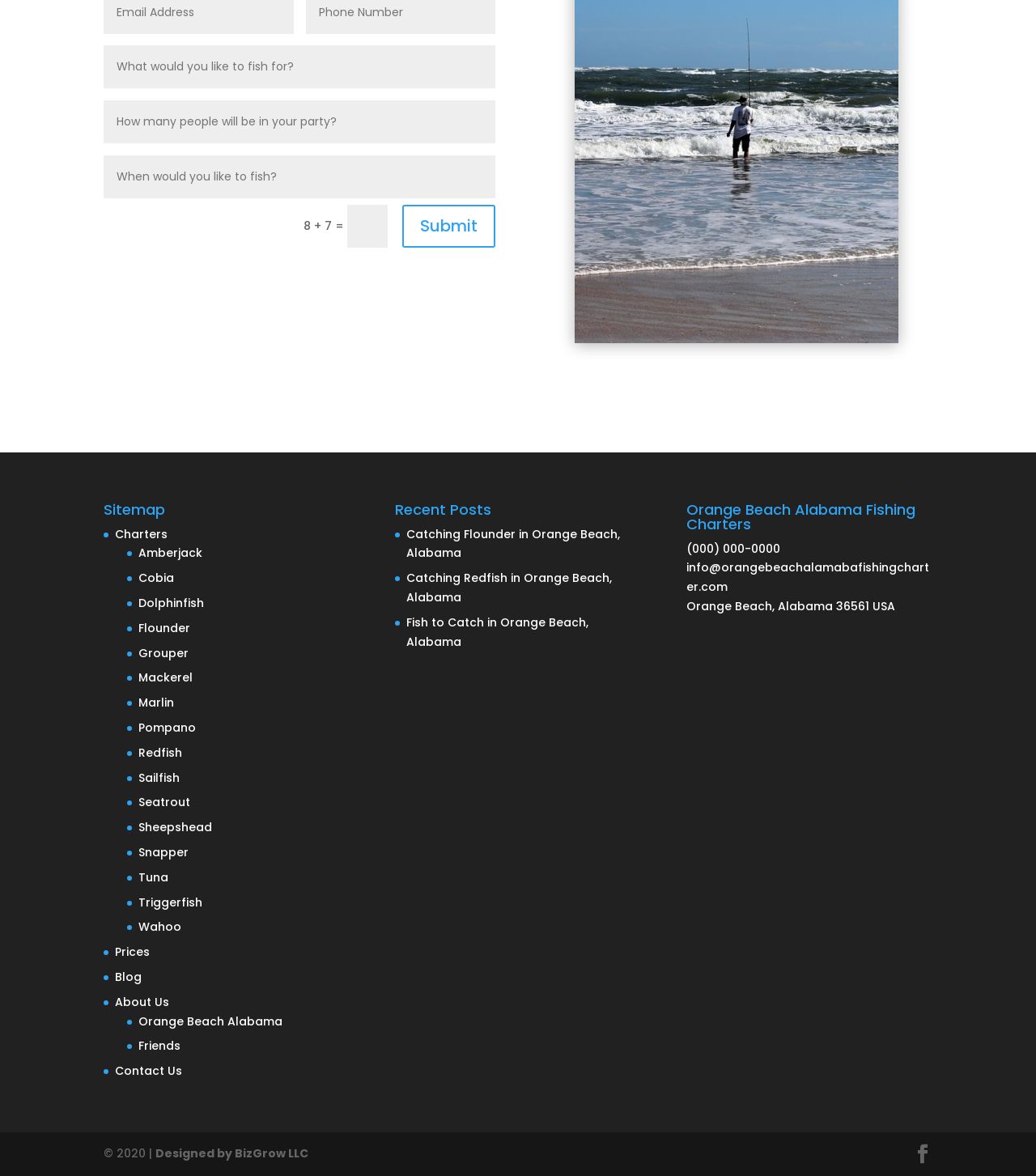Identify the bounding box coordinates of the area that should be clicked in order to complete the given instruction: "Read the 'Catching Flounder in Orange Beach, Alabama' post". The bounding box coordinates should be four float numbers between 0 and 1, i.e., [left, top, right, bottom].

[0.392, 0.447, 0.599, 0.477]